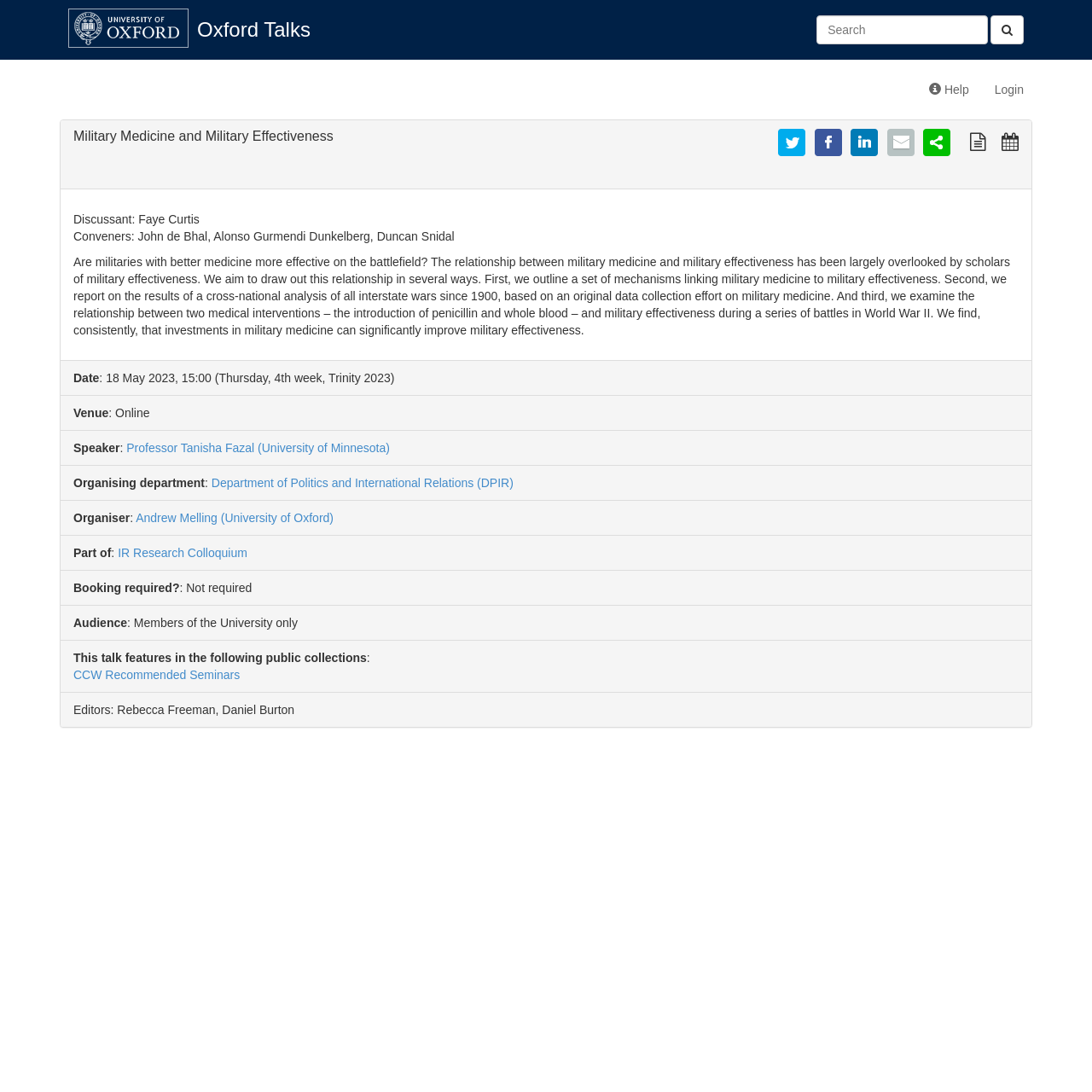Identify and provide the bounding box coordinates of the UI element described: "Login". The coordinates should be formatted as [left, top, right, bottom], with each number being a float between 0 and 1.

[0.899, 0.062, 0.949, 0.102]